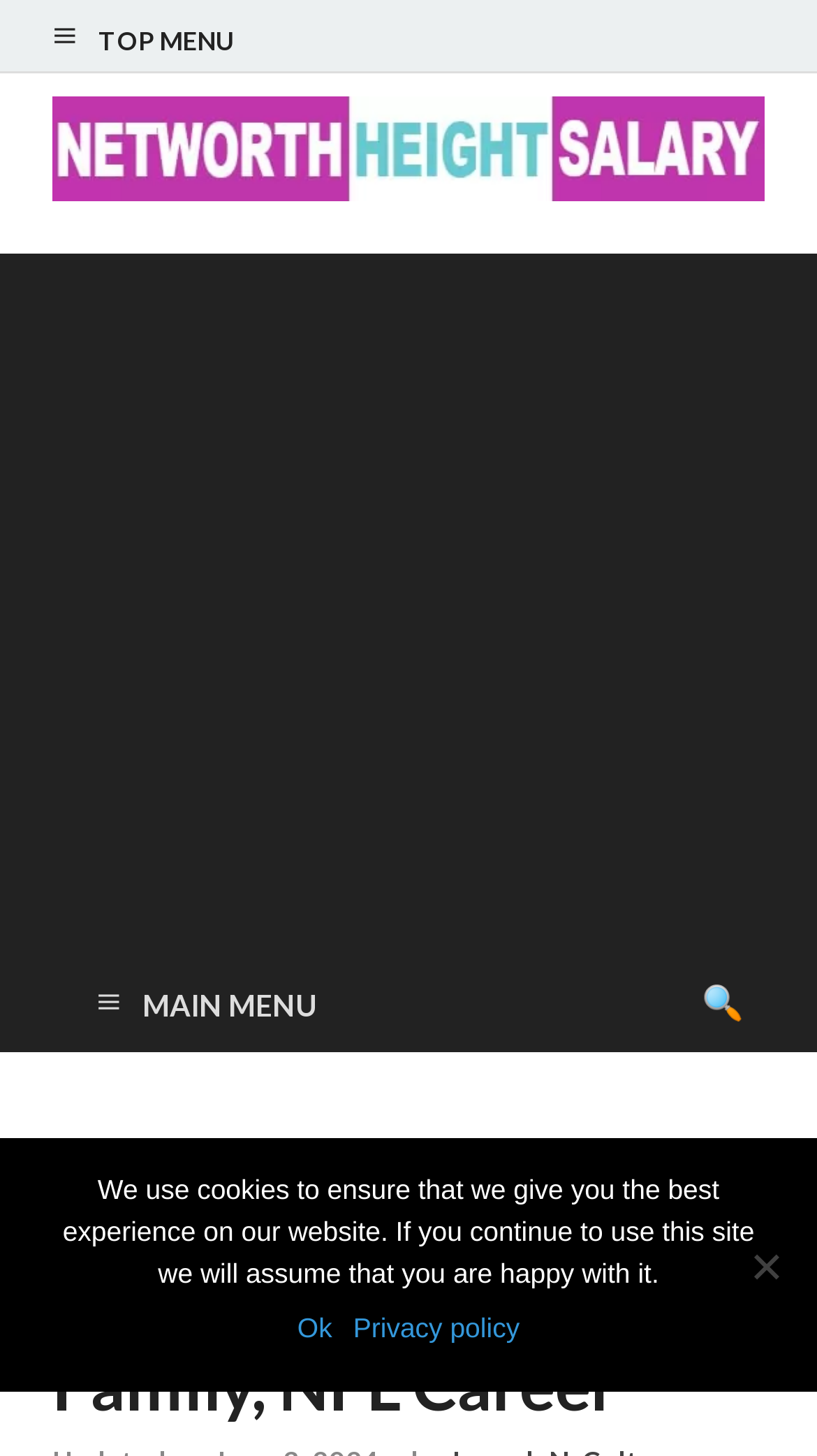Utilize the details in the image to give a detailed response to the question: What is the purpose of the iframe?

The iframe is used to display an advertisement, as indicated by its description 'Advertisement'.